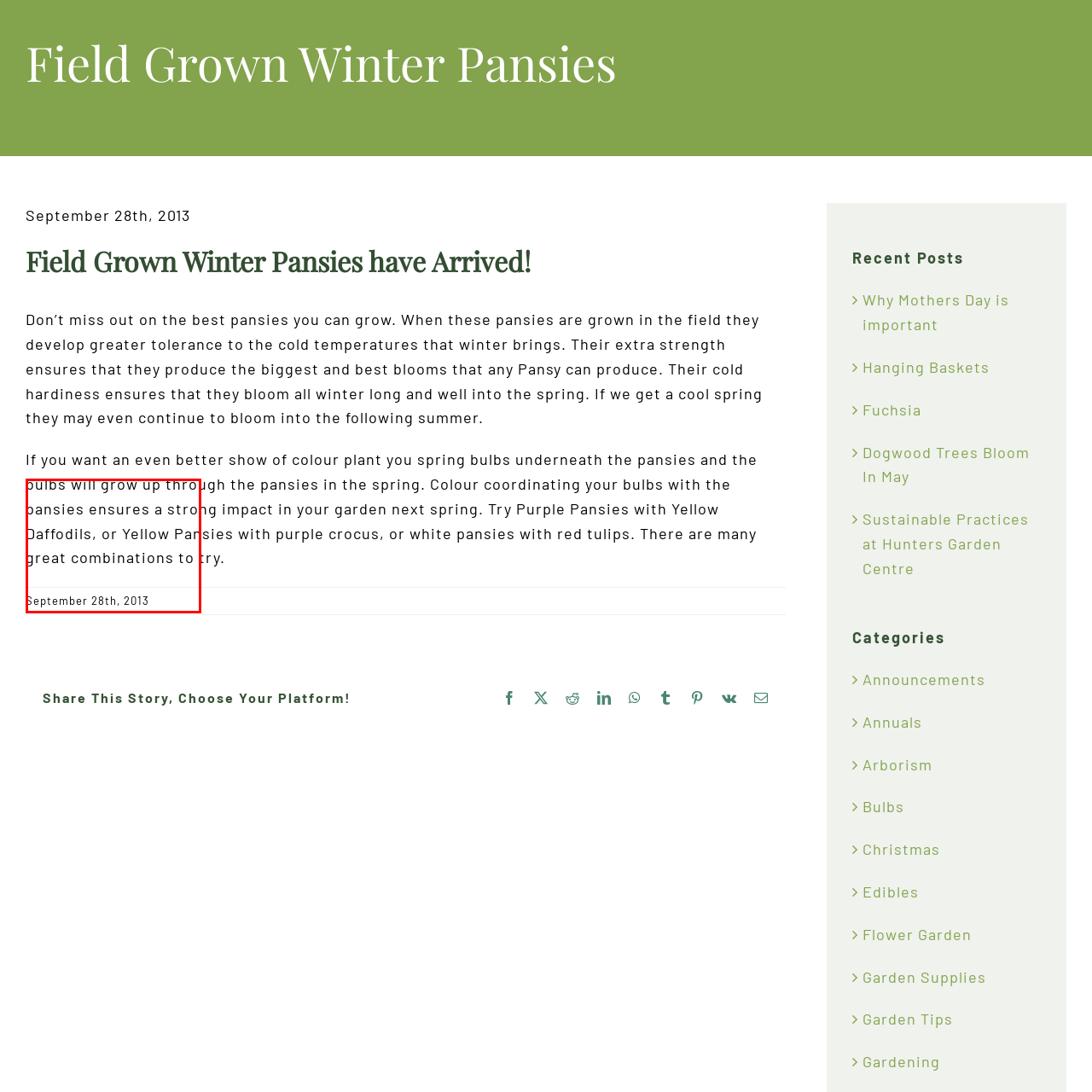Pay special attention to the segment of the image inside the red box and offer a detailed answer to the question that follows, based on what you see: What type of flowers are being discussed?

The accompanying text highlights a guide on Field Grown Winter Pansies, which suggests that the type of flowers being discussed are Winter Pansies.